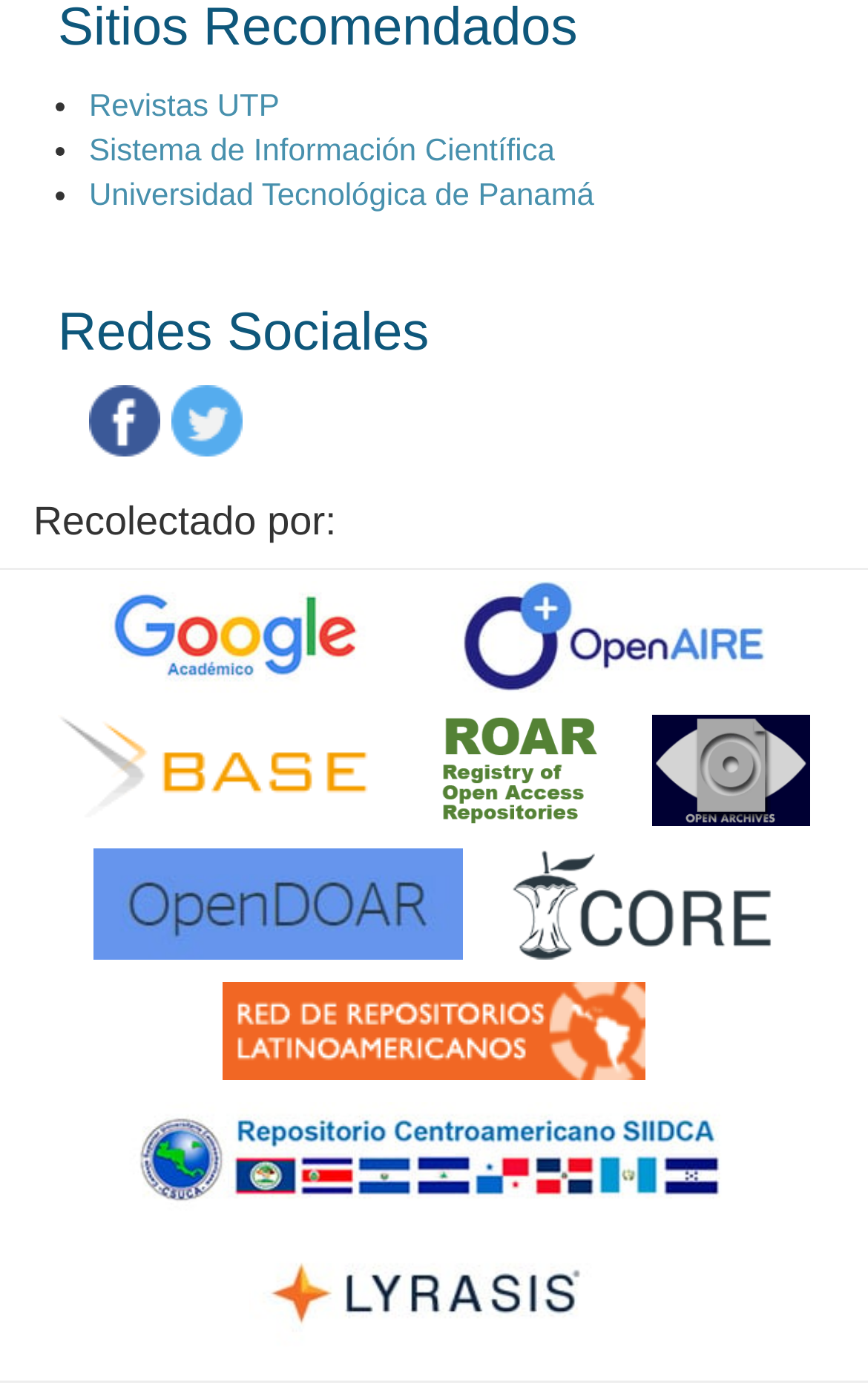Please find the bounding box coordinates of the element that must be clicked to perform the given instruction: "Click on Revistas UTP". The coordinates should be four float numbers from 0 to 1, i.e., [left, top, right, bottom].

[0.103, 0.062, 0.322, 0.088]